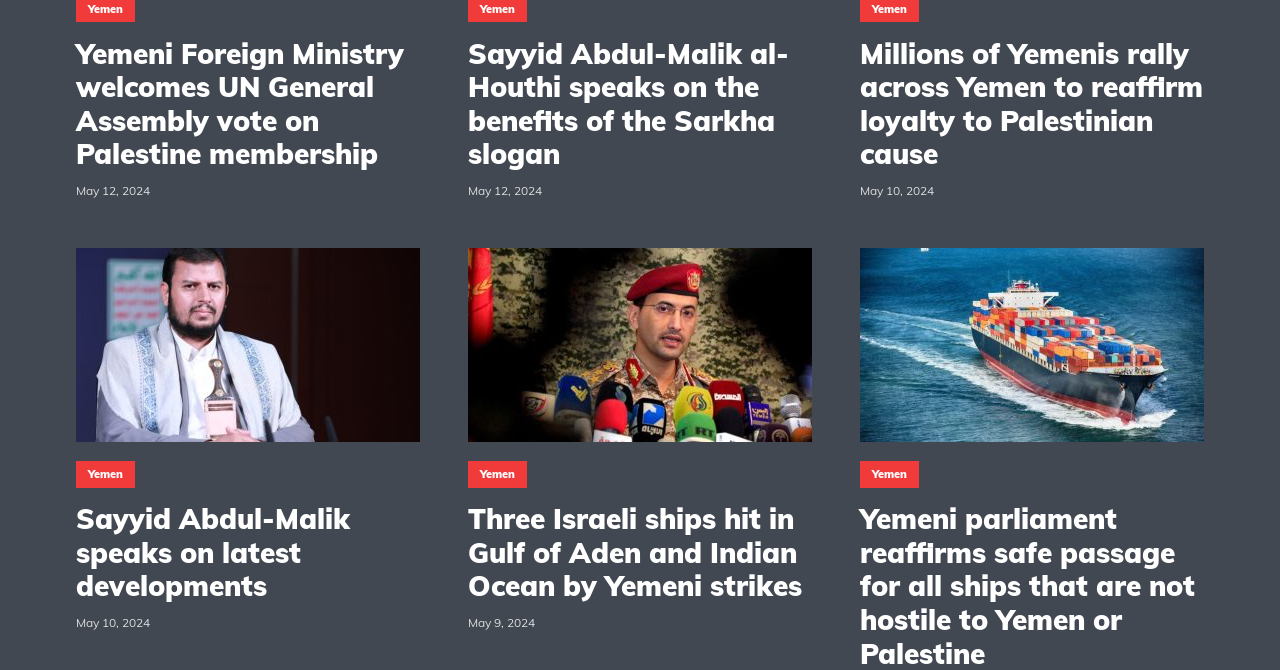How many links are there in the first article?
Look at the screenshot and respond with a single word or phrase.

2